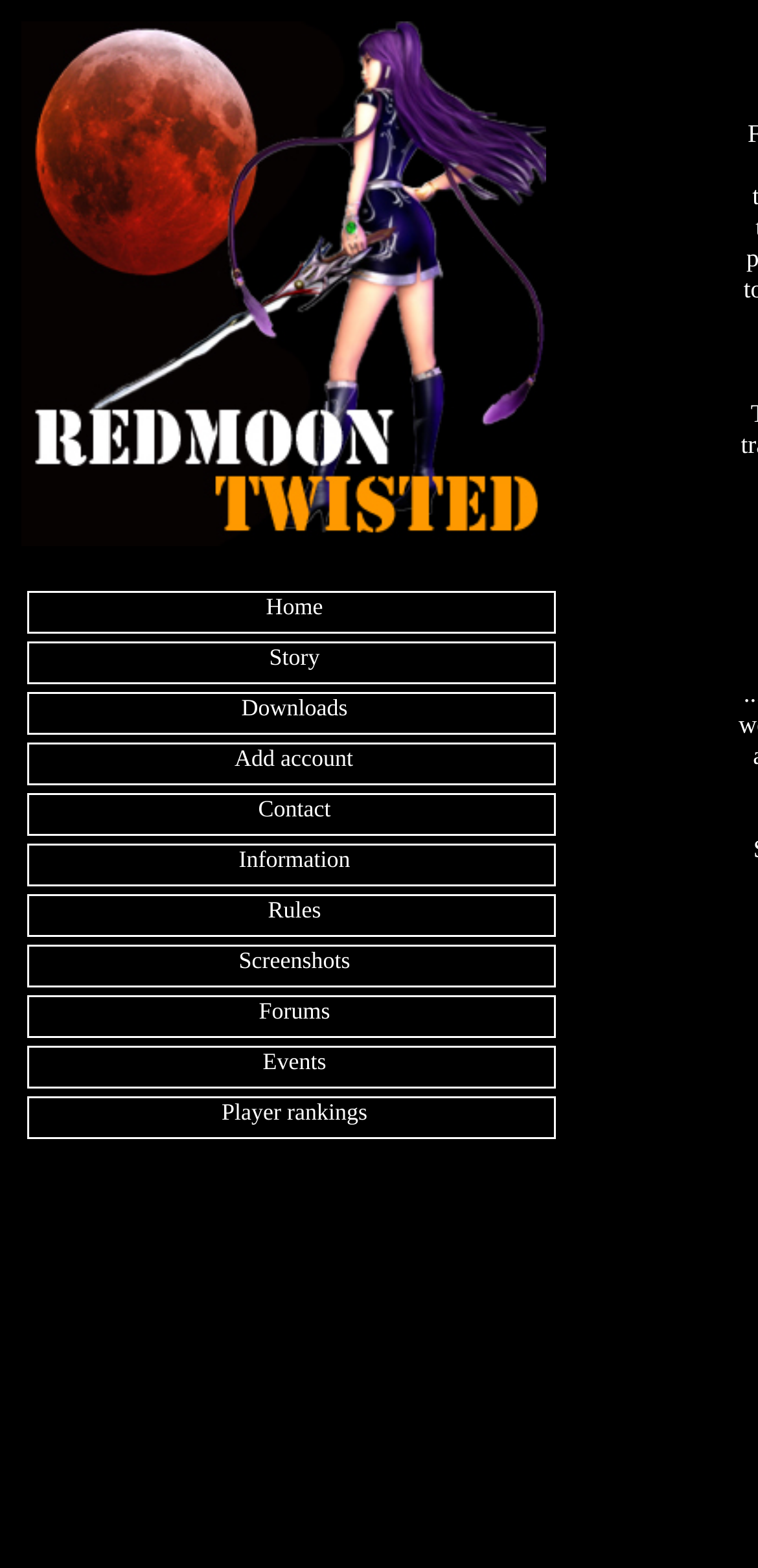Please answer the following question using a single word or phrase: How many menu items are there?

10